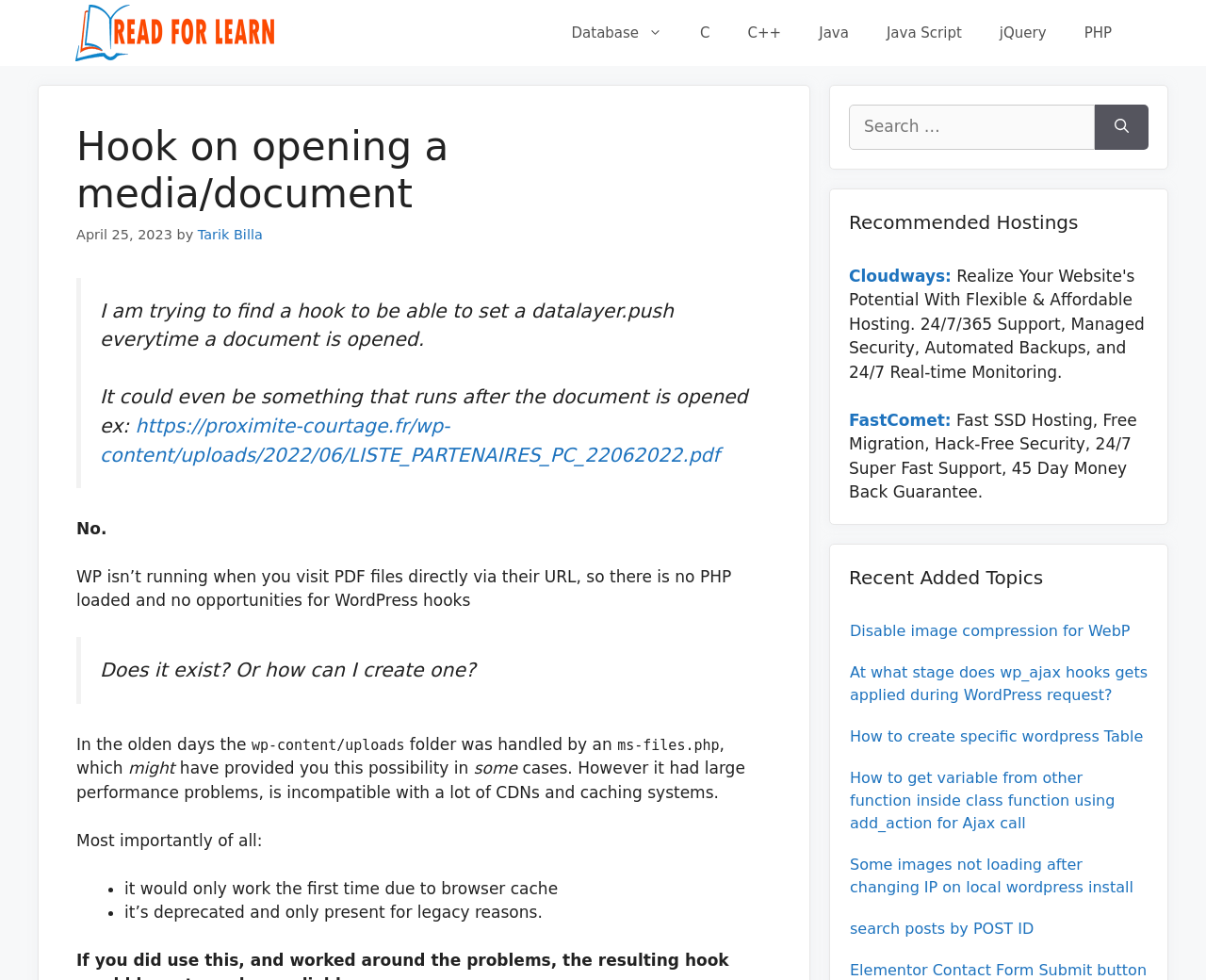Provide the bounding box coordinates of the area you need to click to execute the following instruction: "Request an estimate".

None